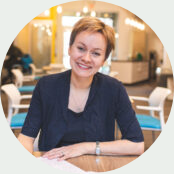Respond with a single word or short phrase to the following question: 
What is Hannah Brown's professional focus?

Leadership development